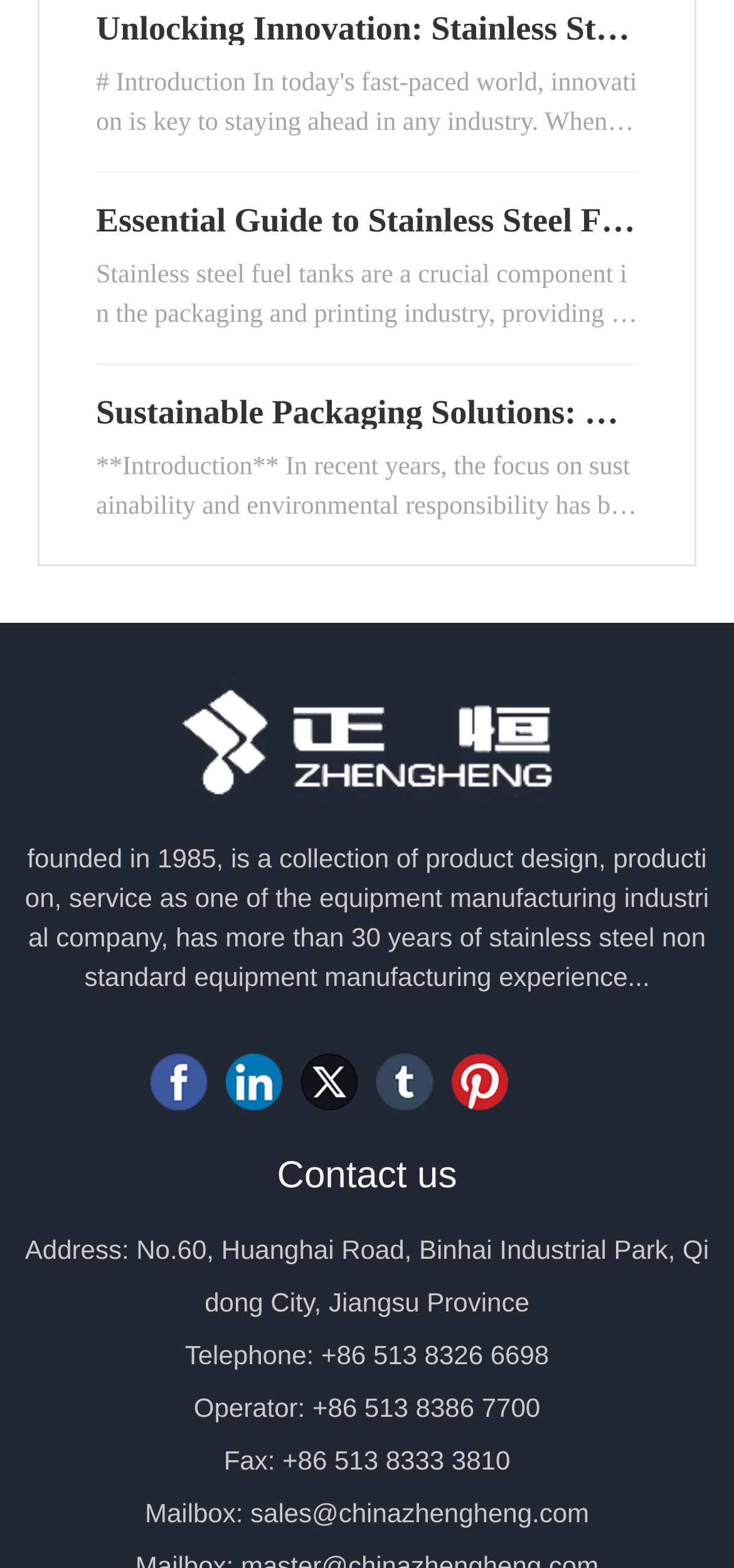Please answer the following question as detailed as possible based on the image: 
What social media platforms does the company have?

I found the social media platforms by looking at the link elements at the bottom of the webpage, which are accompanied by images of the respective social media platforms' logos.